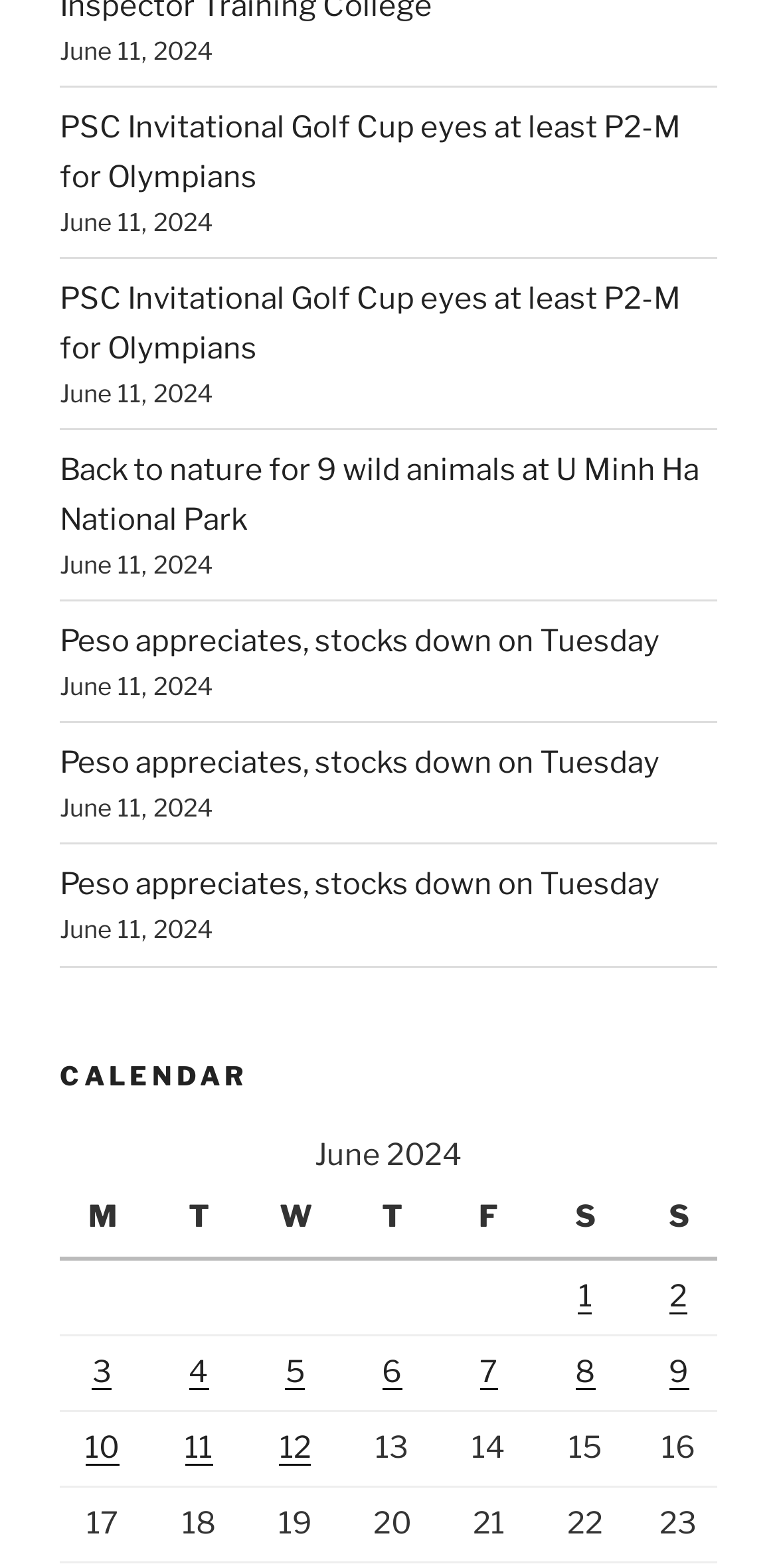Please specify the bounding box coordinates of the clickable region necessary for completing the following instruction: "Click on the link 'Back to nature for 9 wild animals at U Minh Ha National Park'". The coordinates must consist of four float numbers between 0 and 1, i.e., [left, top, right, bottom].

[0.077, 0.288, 0.9, 0.343]